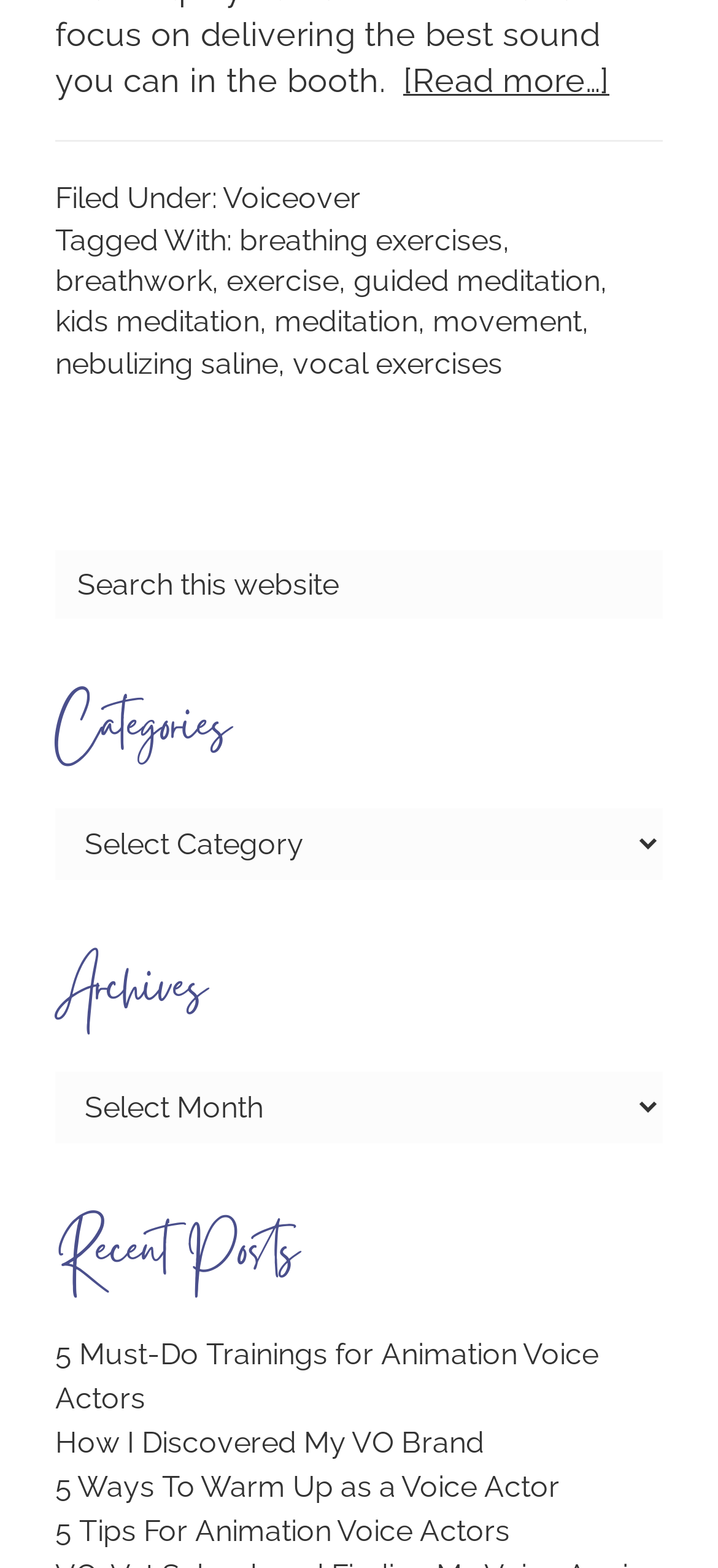Determine the bounding box coordinates of the clickable element to complete this instruction: "View Newport Beach address". Provide the coordinates in the format of four float numbers between 0 and 1, [left, top, right, bottom].

None